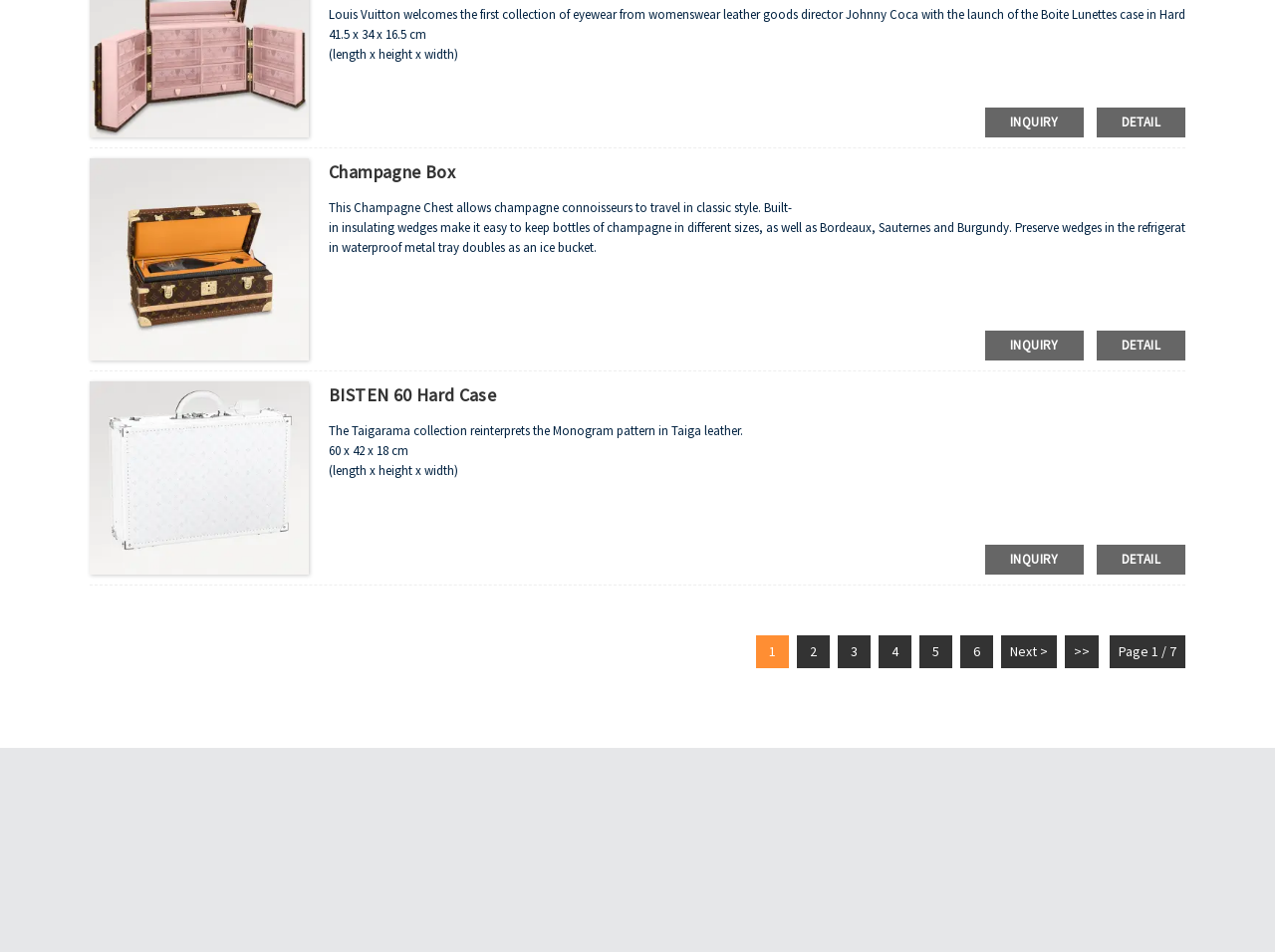Locate the bounding box coordinates of the clickable part needed for the task: "View the 'Champagne Box' details".

[0.258, 0.168, 0.357, 0.192]